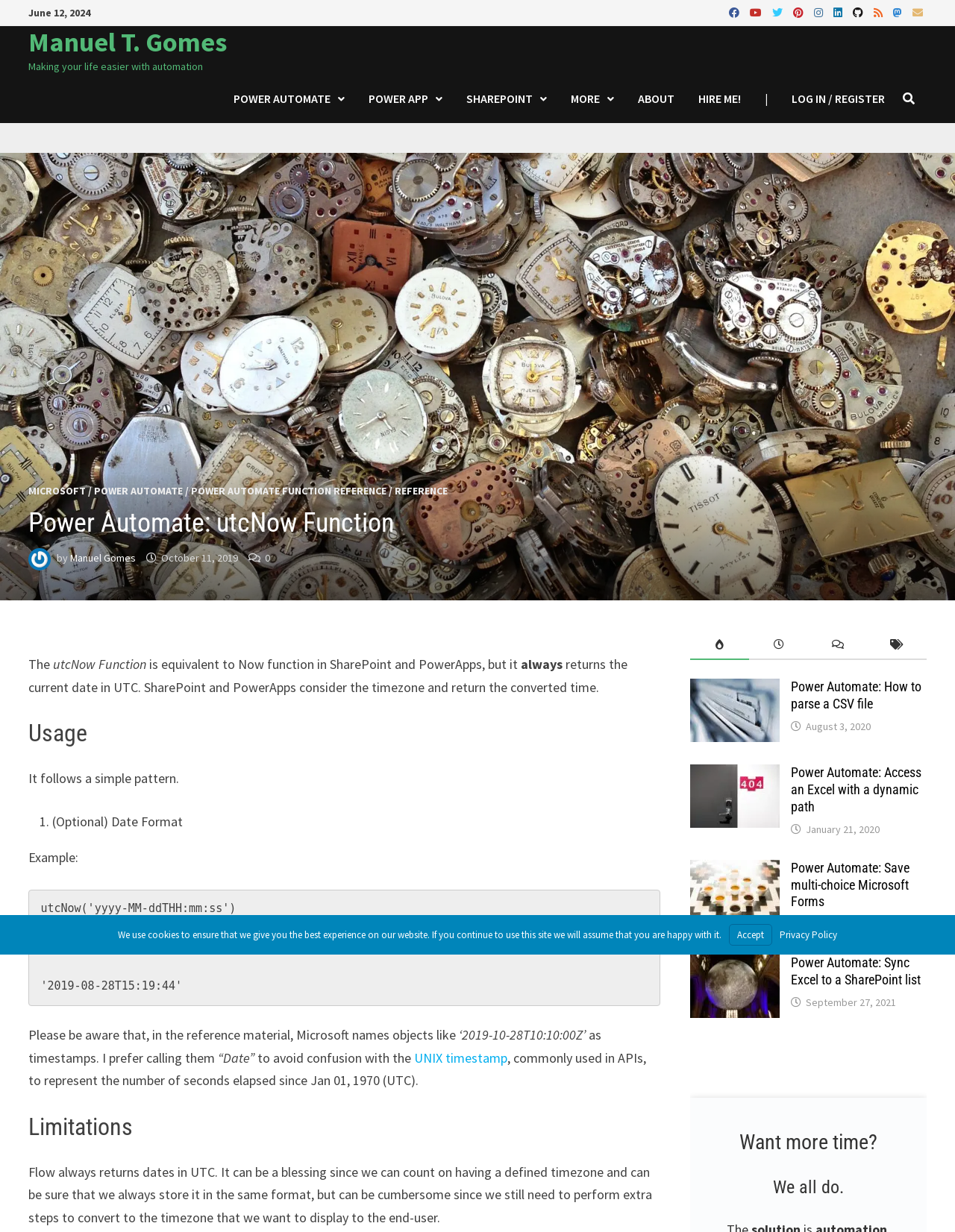What is the function equivalent to Now function in SharePoint and PowerApps? Using the information from the screenshot, answer with a single word or phrase.

utcNow Function